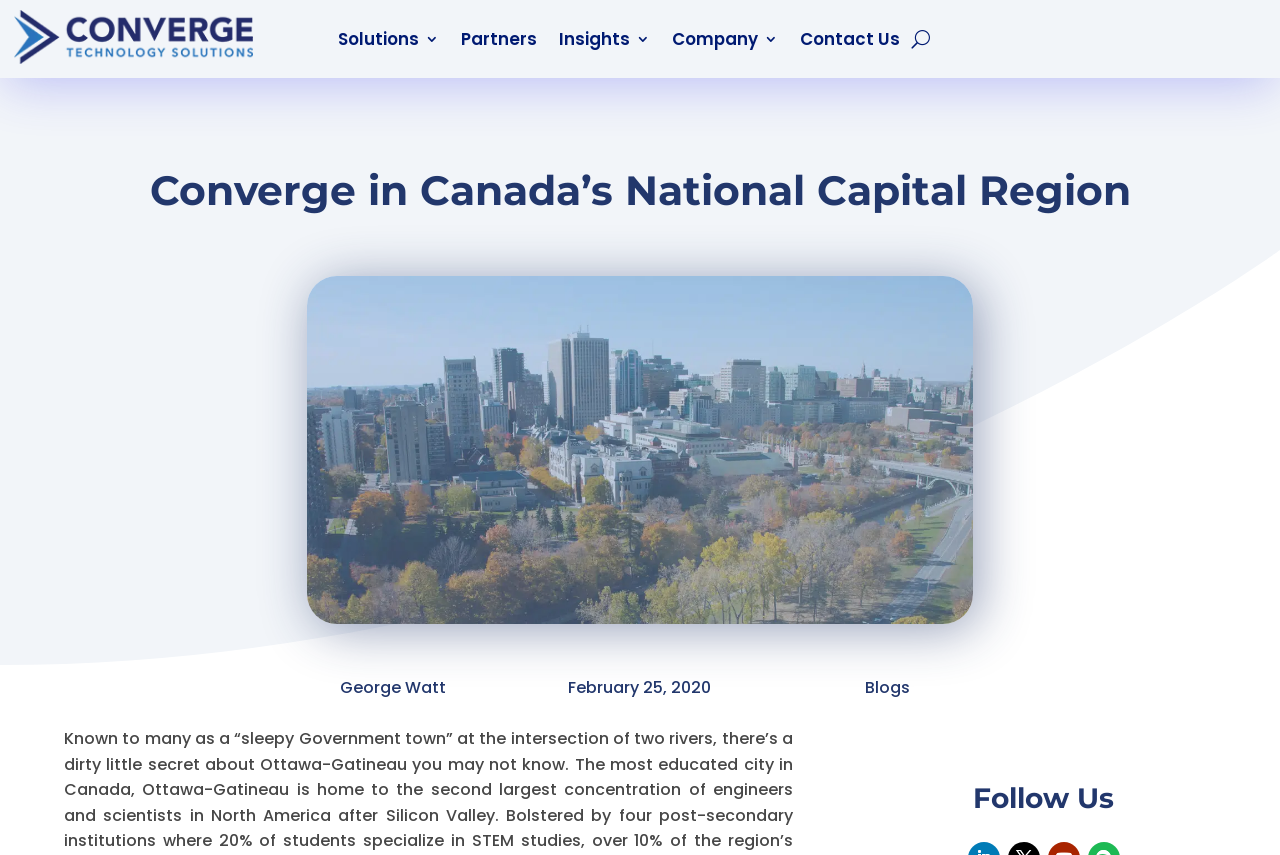Identify and provide the title of the webpage.

Converge in Canada’s National Capital Region